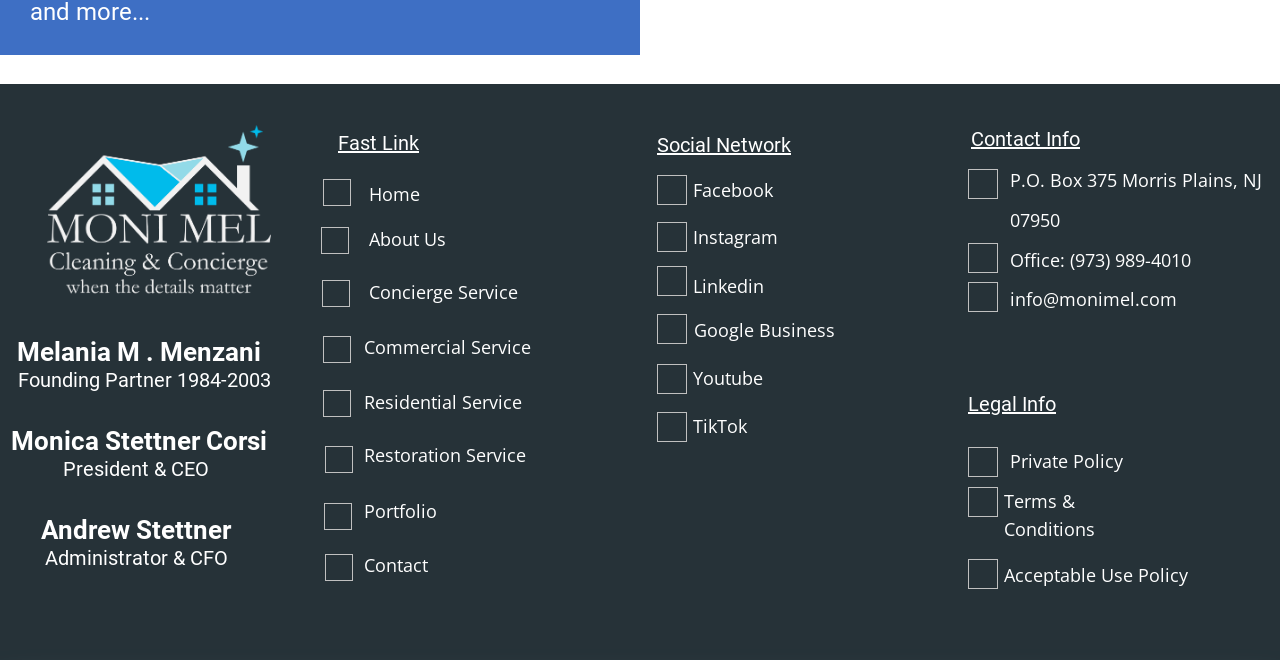Pinpoint the bounding box coordinates of the clickable area needed to execute the instruction: "Contact via email". The coordinates should be specified as four float numbers between 0 and 1, i.e., [left, top, right, bottom].

[0.789, 0.435, 0.92, 0.471]